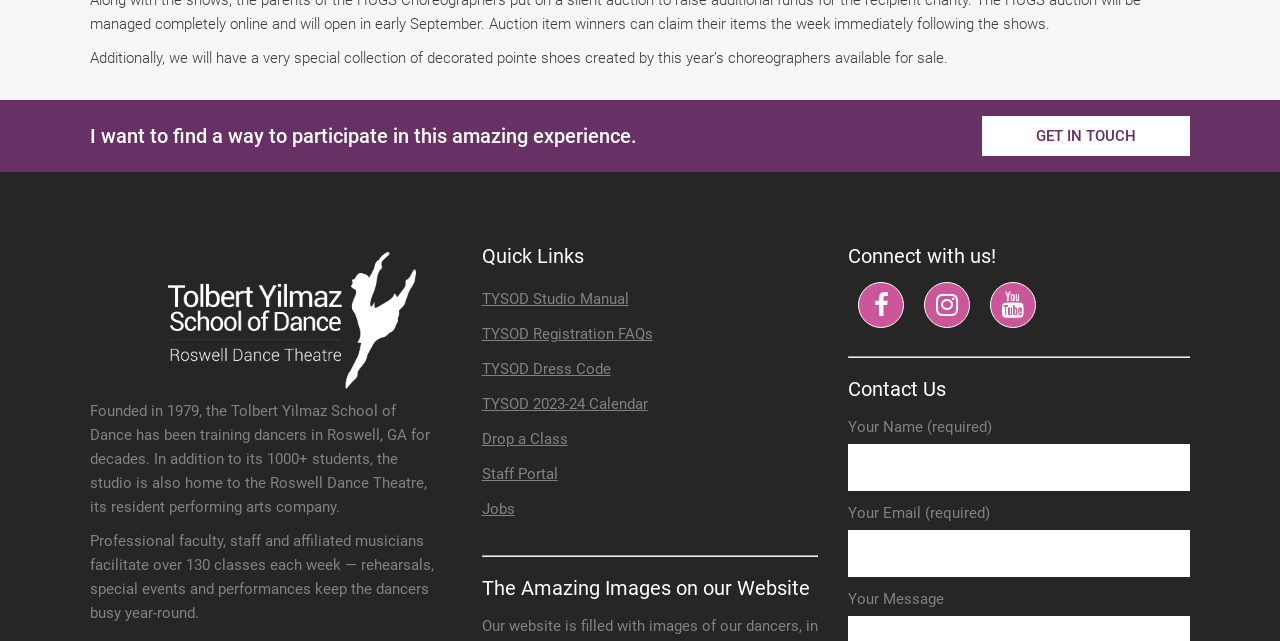Please provide a one-word or short phrase answer to the question:
What is the purpose of the 'GET IN TOUCH' link?

to contact the school